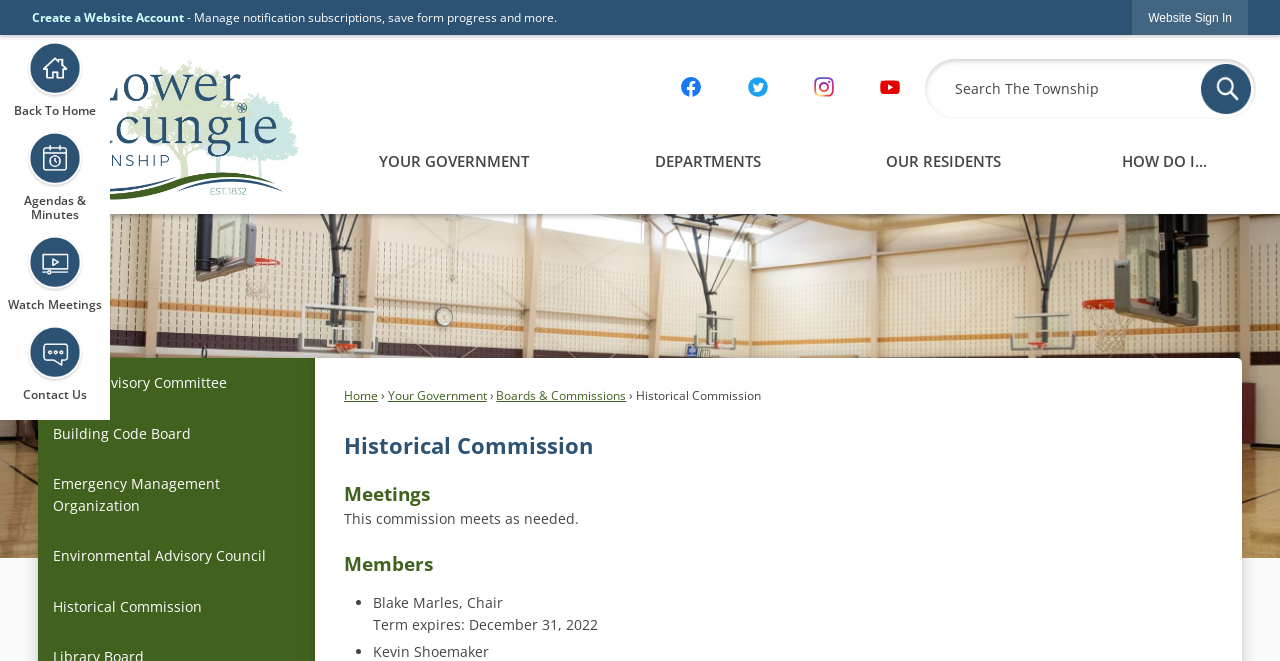What is the purpose of the 'Search' region?
Please answer the question as detailed as possible based on the image.

I found the answer by looking at the 'Search' region which contains a textbox and a search button, indicating that it is a search function to find content on the website.